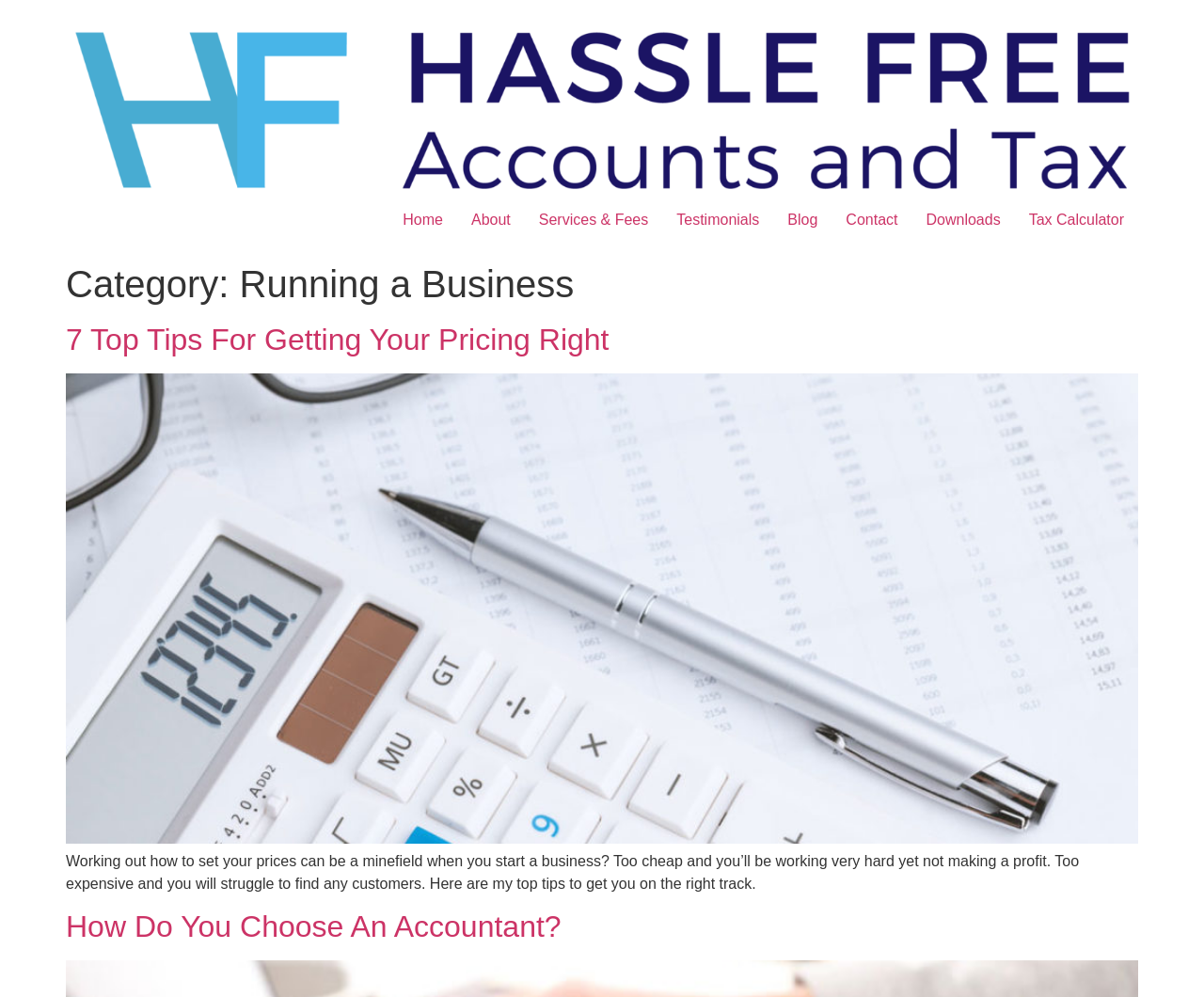Using the details in the image, give a detailed response to the question below:
How many navigation links are there?

I counted the number of links in the navigation menu, which are 'Home', 'About', 'Services & Fees', 'Testimonials', 'Blog', 'Contact', 'Downloads', 'Tax Calculator', and 'Hassle Free Accounts and Tax'.